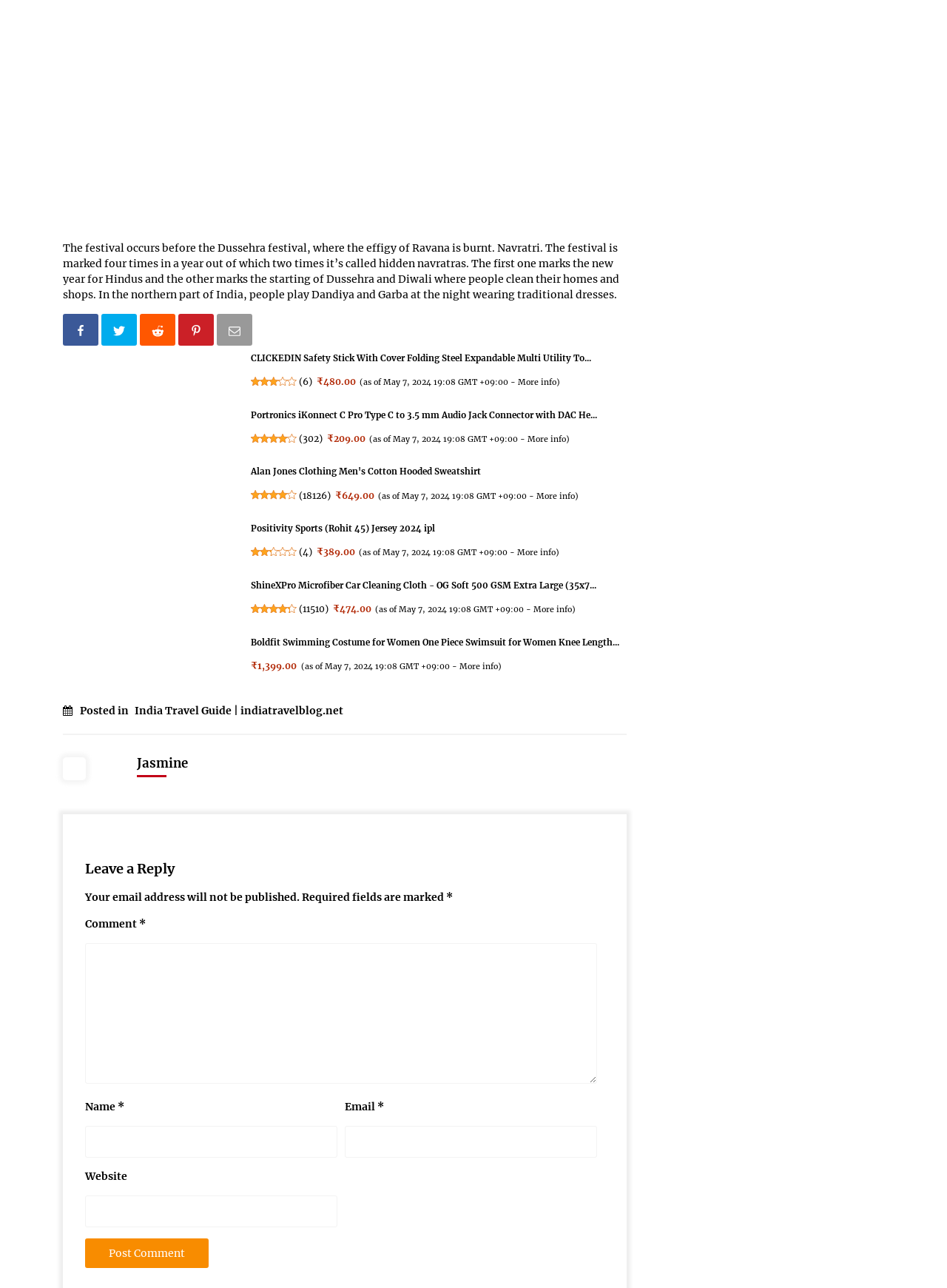Identify the bounding box coordinates of the element that should be clicked to fulfill this task: "Get more info about ₹649.00". The coordinates should be provided as four float numbers between 0 and 1, i.e., [left, top, right, bottom].

[0.567, 0.381, 0.607, 0.389]